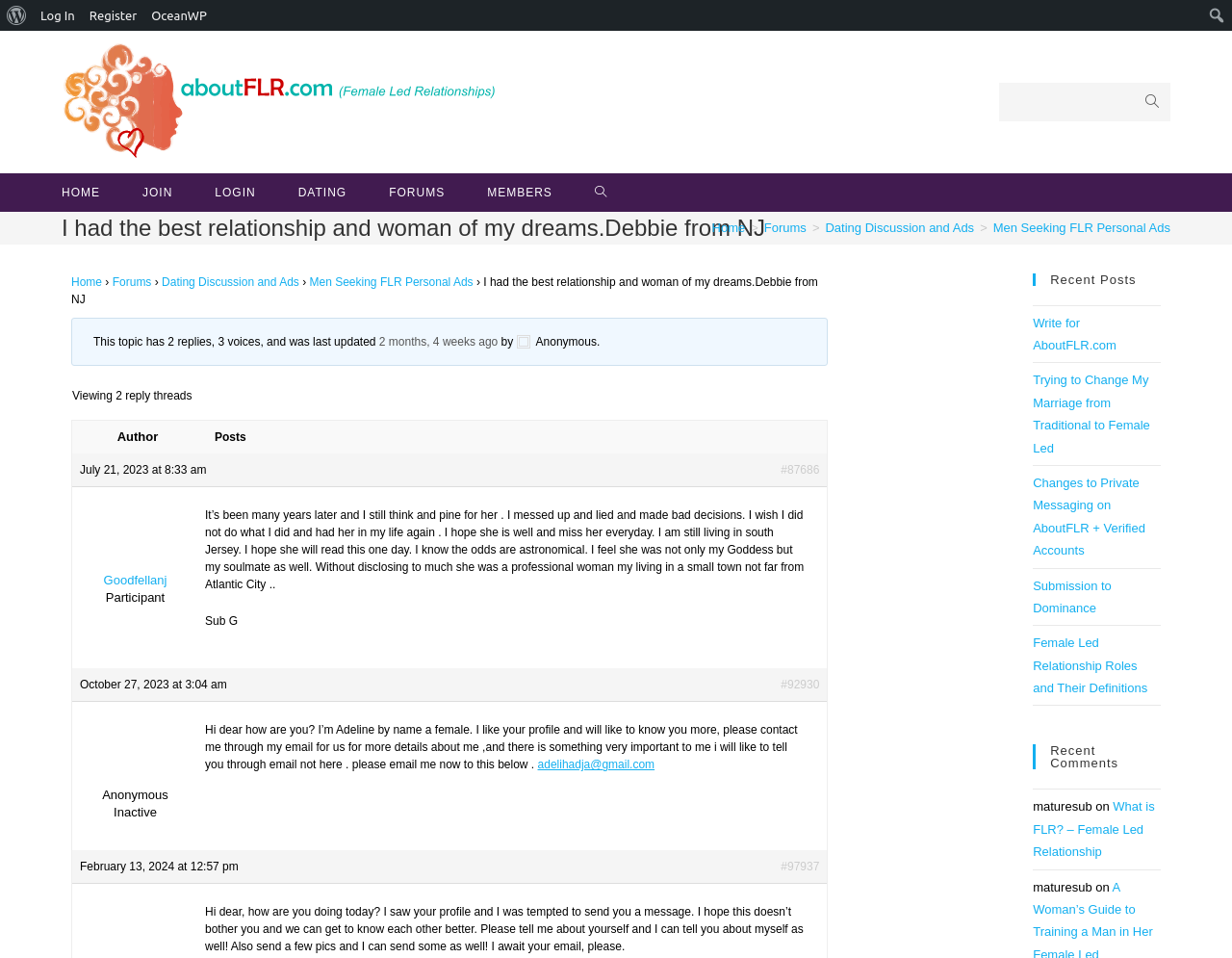Ascertain the bounding box coordinates for the UI element detailed here: "Dating Discussion and Ads". The coordinates should be provided as [left, top, right, bottom] with each value being a float between 0 and 1.

[0.67, 0.23, 0.791, 0.245]